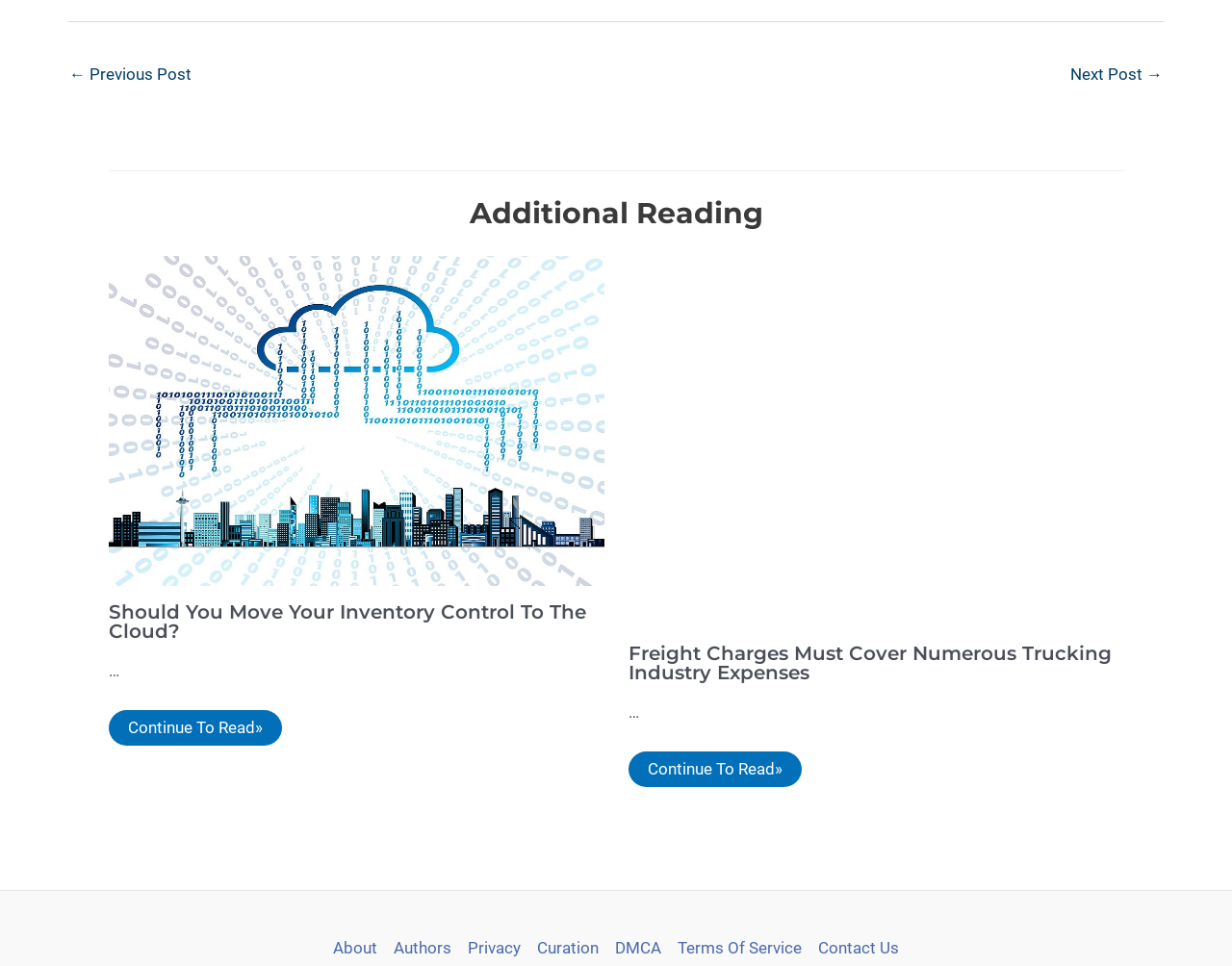Answer succinctly with a single word or phrase:
What is the pattern of the links in the articles?

Read more and related post link